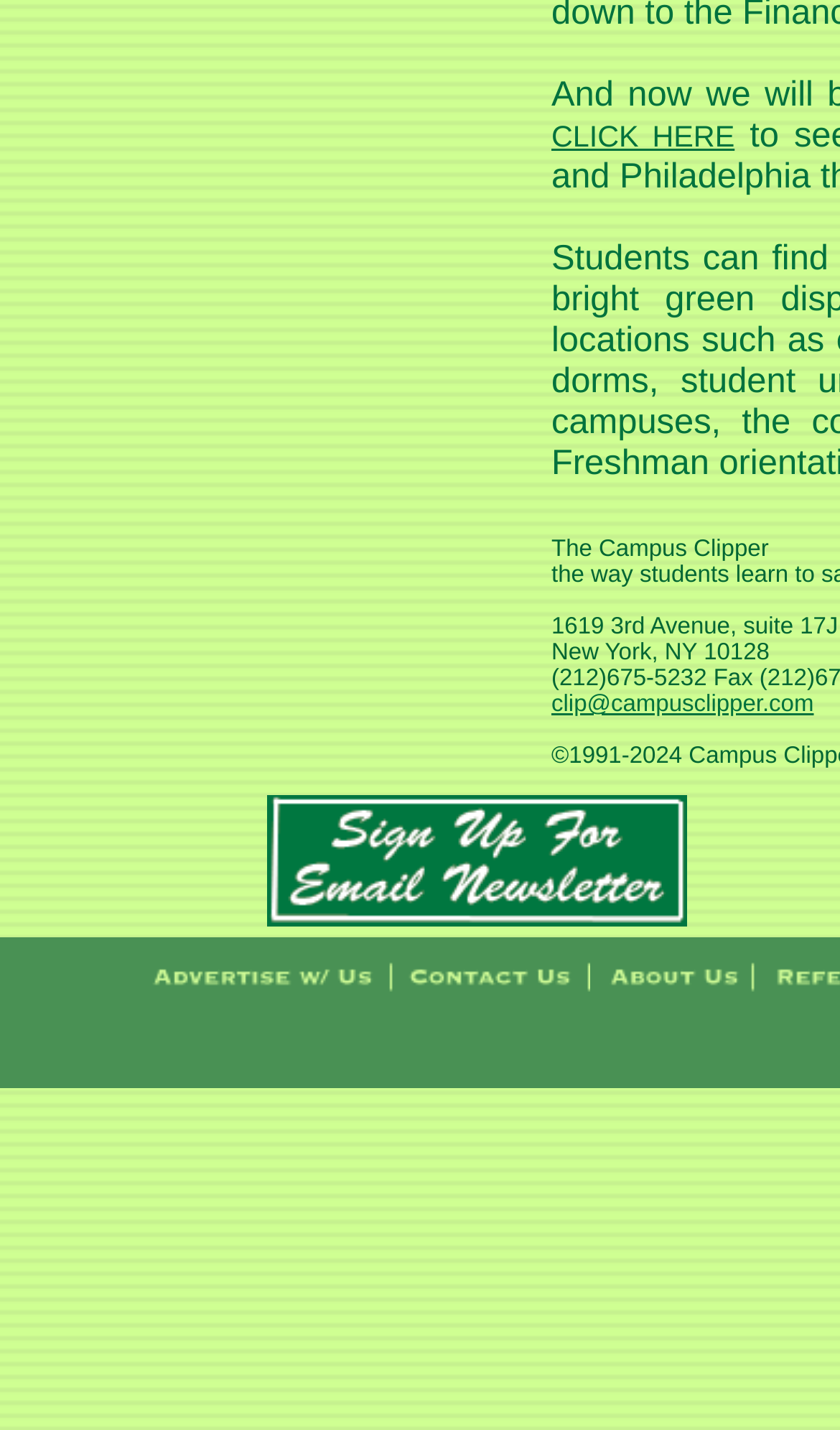Answer the following in one word or a short phrase: 
What is the email address of The Campus Clipper?

clip@campusclipper.com